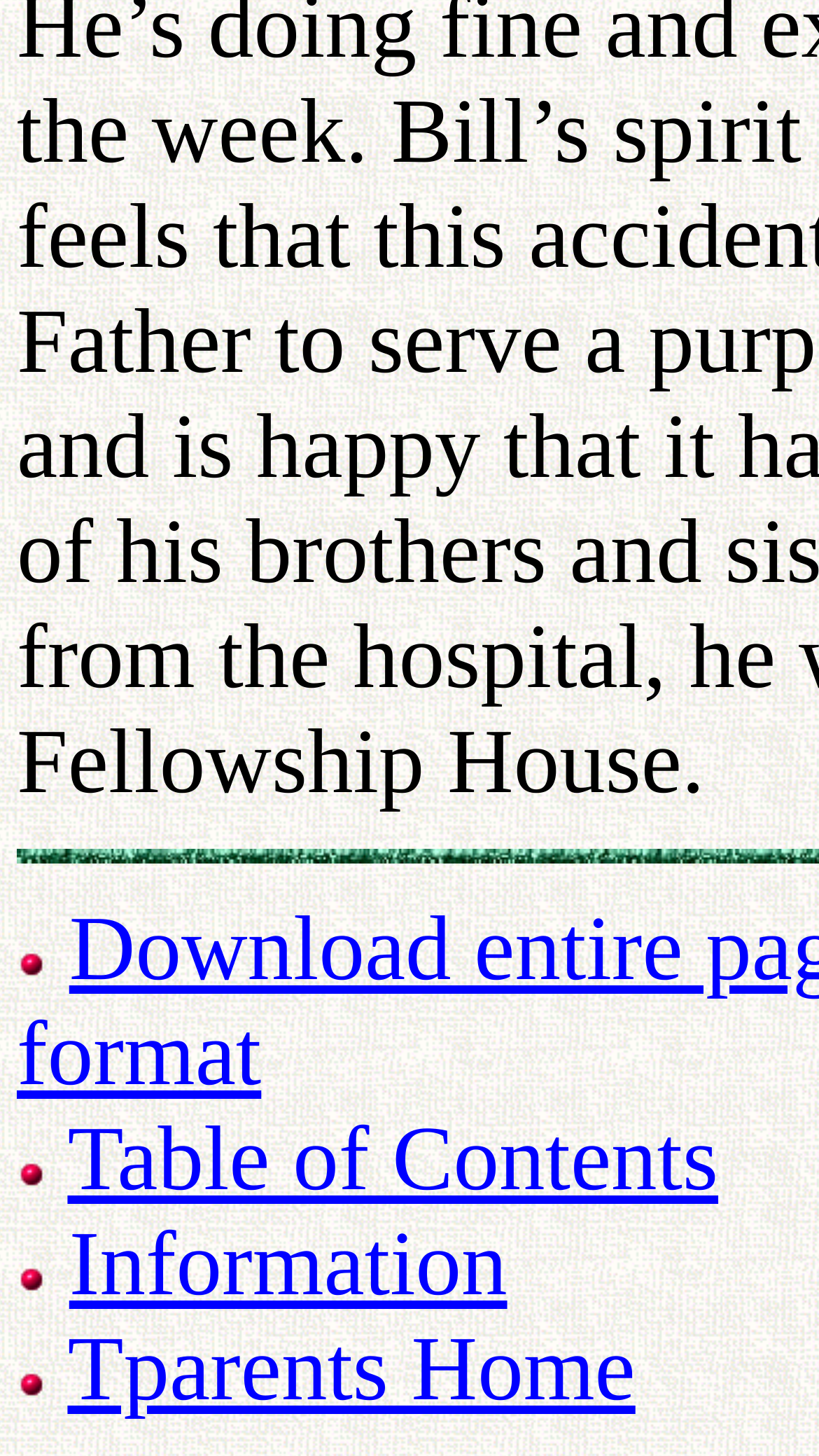Can you look at the image and give a comprehensive answer to the question:
Are the links on the webpage aligned vertically?

By comparing the y1 and y2 coordinates of the link elements, I found that they are aligned vertically, with each link's y1 coordinate increasing as you move down the webpage.